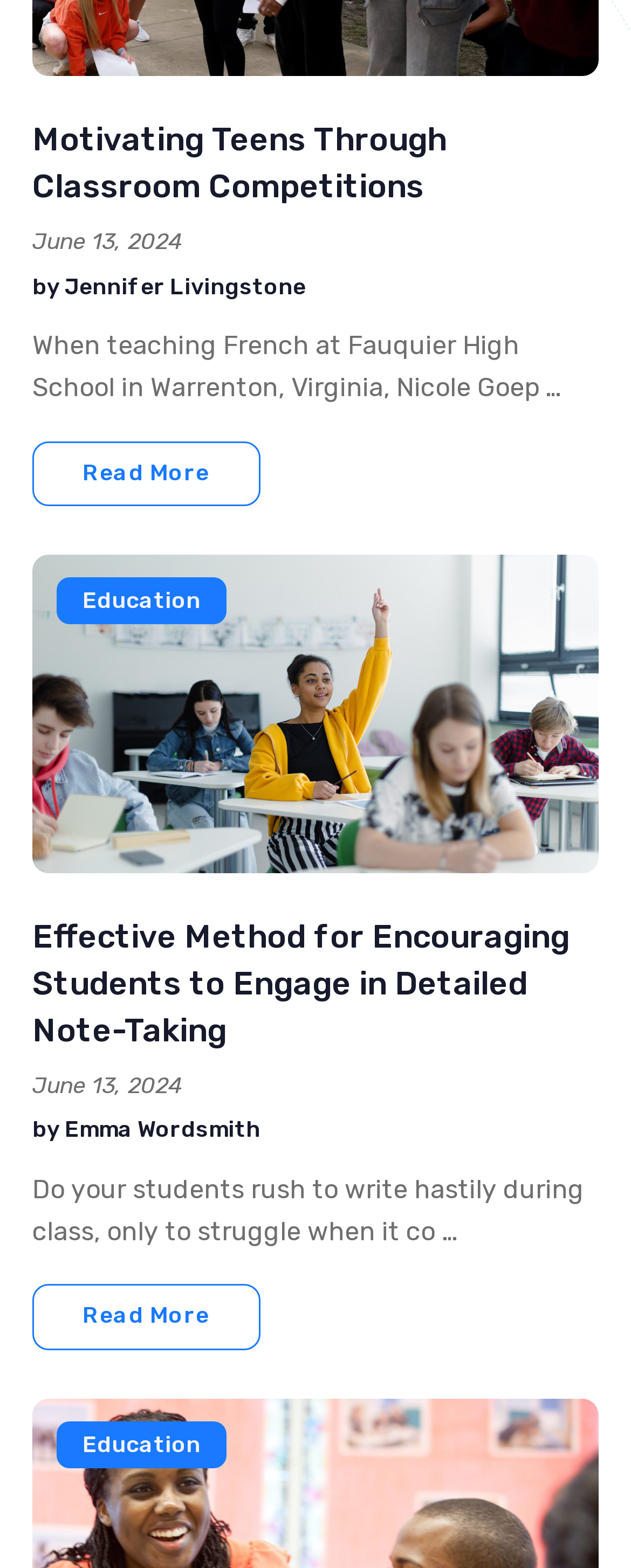Predict the bounding box coordinates of the area that should be clicked to accomplish the following instruction: "View the post by Jennifer Livingstone". The bounding box coordinates should consist of four float numbers between 0 and 1, i.e., [left, top, right, bottom].

[0.051, 0.175, 0.485, 0.192]